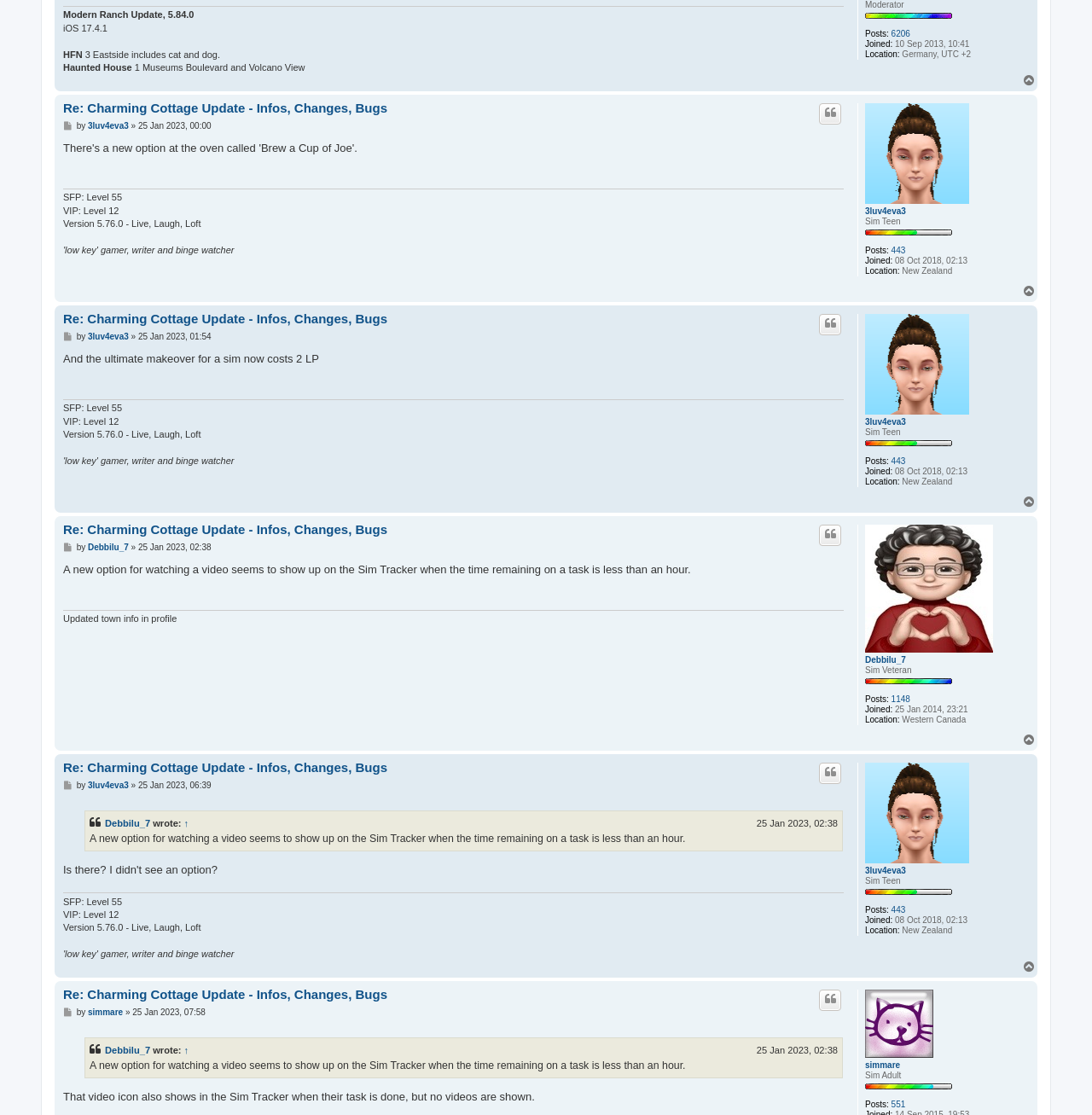Find the bounding box coordinates for the UI element whose description is: "3luv4eva3". The coordinates should be four float numbers between 0 and 1, in the format [left, top, right, bottom].

[0.08, 0.108, 0.118, 0.118]